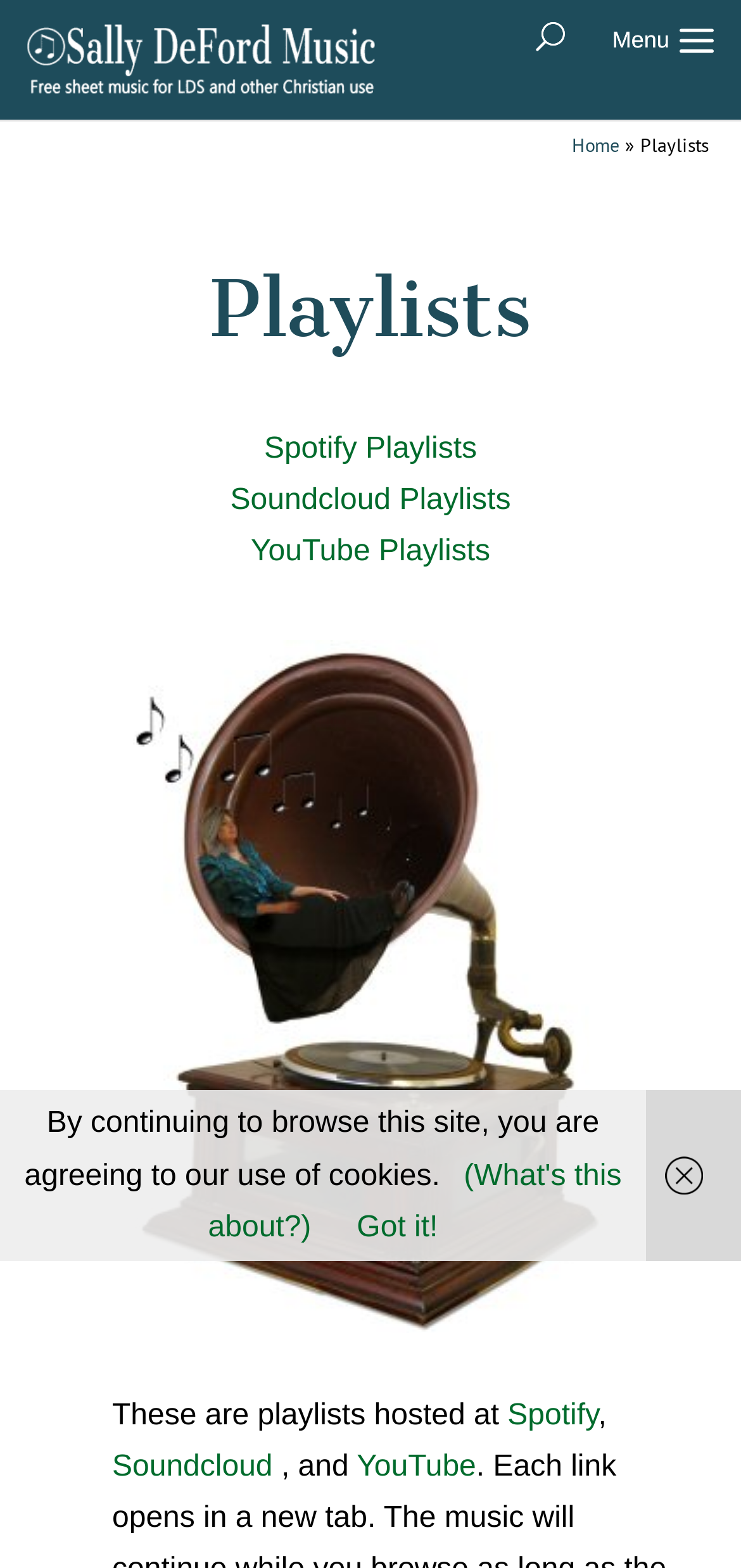Identify the bounding box coordinates of the area that should be clicked in order to complete the given instruction: "read news from the new chair of the museum". The bounding box coordinates should be four float numbers between 0 and 1, i.e., [left, top, right, bottom].

None